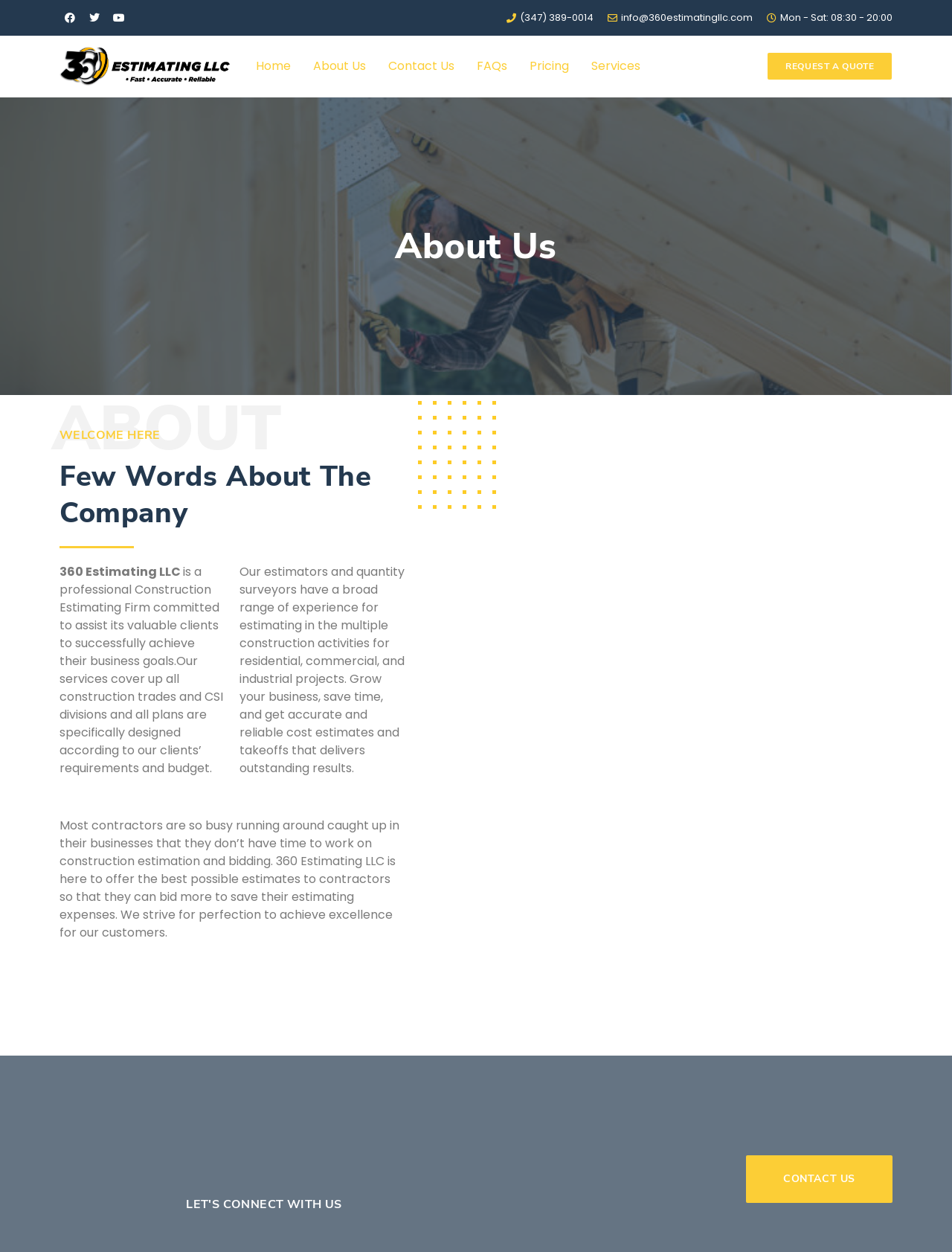What services does the company offer?
Provide a well-explained and detailed answer to the question.

The company's services can be inferred from the text, which mentions that it is a professional Construction Estimating Firm, and also provides details about its services, such as estimating in multiple construction activities for residential, commercial, and industrial projects.